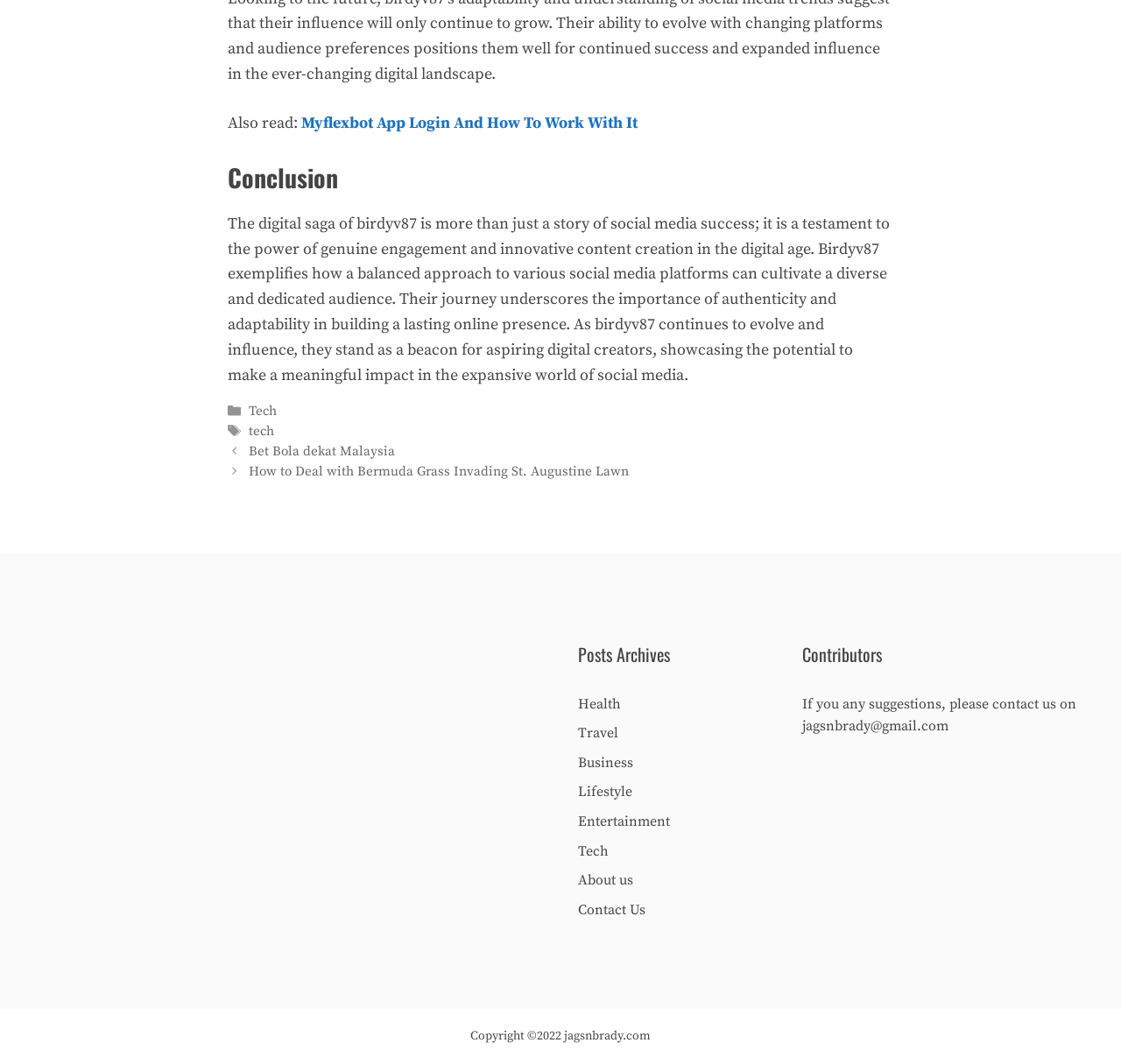How many links are there in the 'Posts Archives' section?
Provide a detailed answer to the question, using the image to inform your response.

The number of links in the 'Posts Archives' section can be counted by looking at the links listed under the 'Posts Archives' heading, which are 'Health', 'Travel', 'Business', 'Lifestyle', 'Entertainment', 'Tech', and 'About us'.